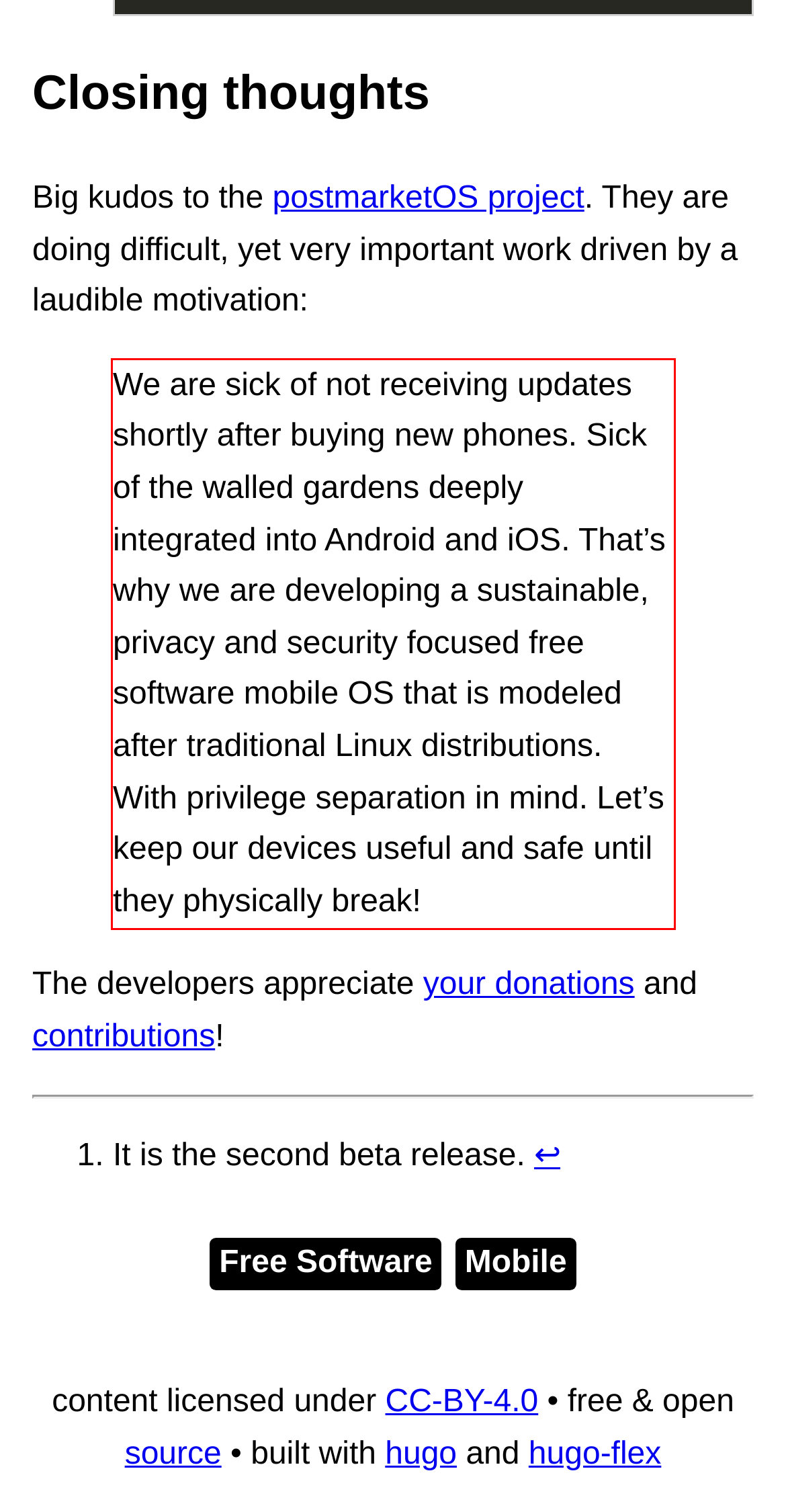Given a screenshot of a webpage with a red bounding box, extract the text content from the UI element inside the red bounding box.

We are sick of not receiving updates shortly after buying new phones. Sick of the walled gardens deeply integrated into Android and iOS. That’s why we are developing a sustainable, privacy and security focused free software mobile OS that is modeled after traditional Linux distributions. With privilege separation in mind. Let’s keep our devices useful and safe until they physically break!